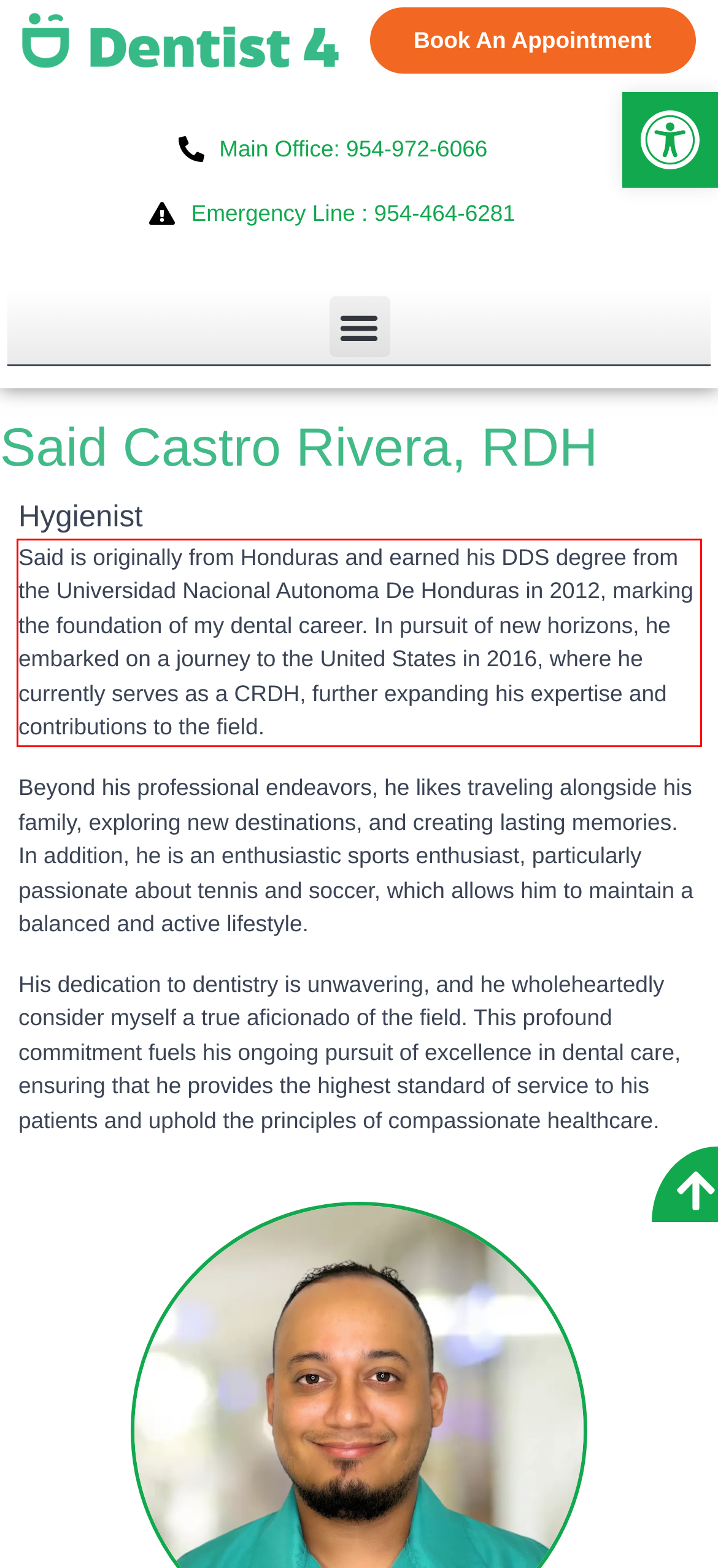Please perform OCR on the text content within the red bounding box that is highlighted in the provided webpage screenshot.

Said is originally from Honduras and earned his DDS degree from the Universidad Nacional Autonoma De Honduras in 2012, marking the foundation of my dental career. In pursuit of new horizons, he embarked on a journey to the United States in 2016, where he currently serves as a CRDH, further expanding his expertise and contributions to the field.